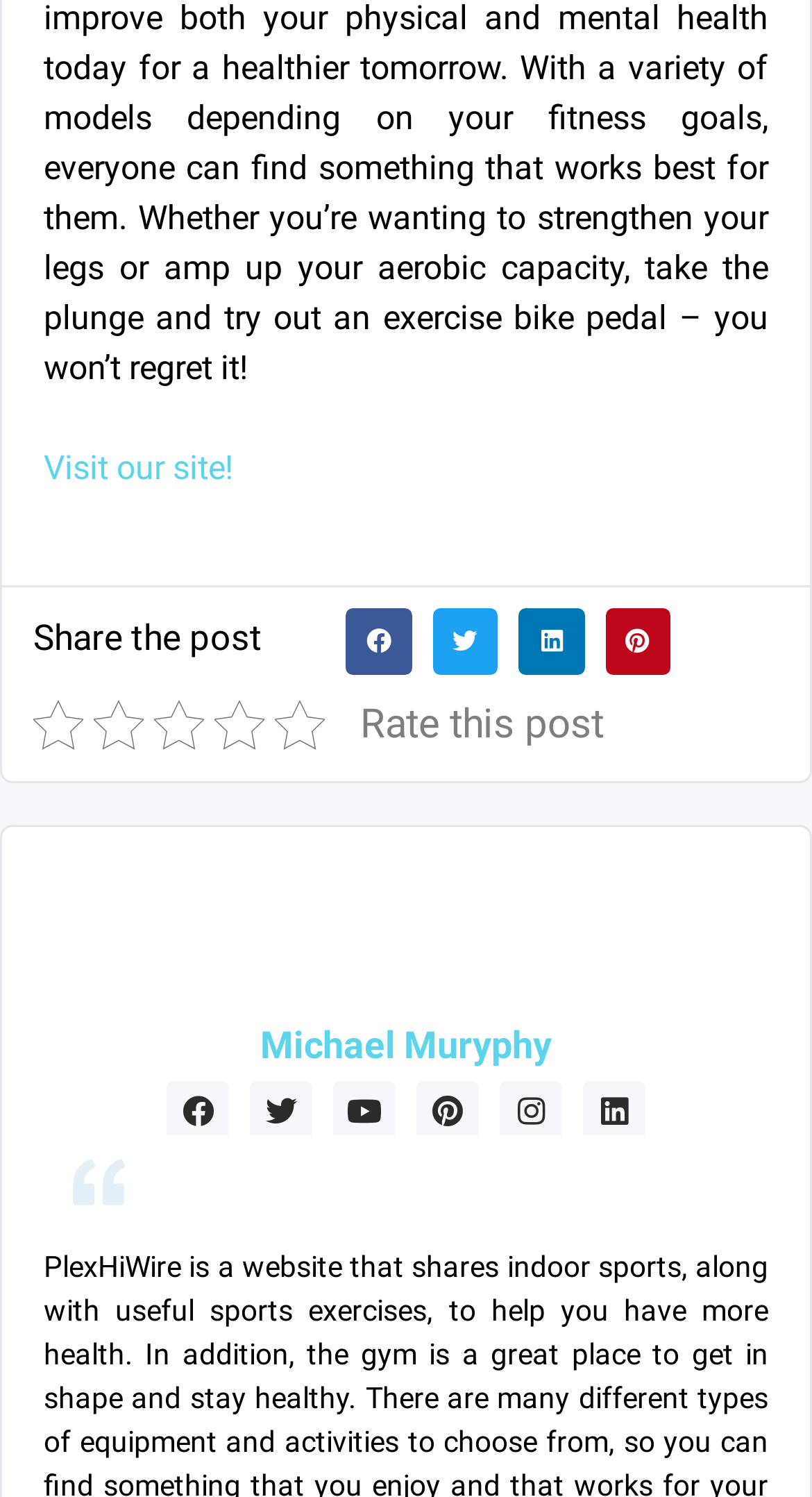Specify the bounding box coordinates for the region that must be clicked to perform the given instruction: "Click the 'Share on twitter' button".

[0.533, 0.407, 0.613, 0.45]